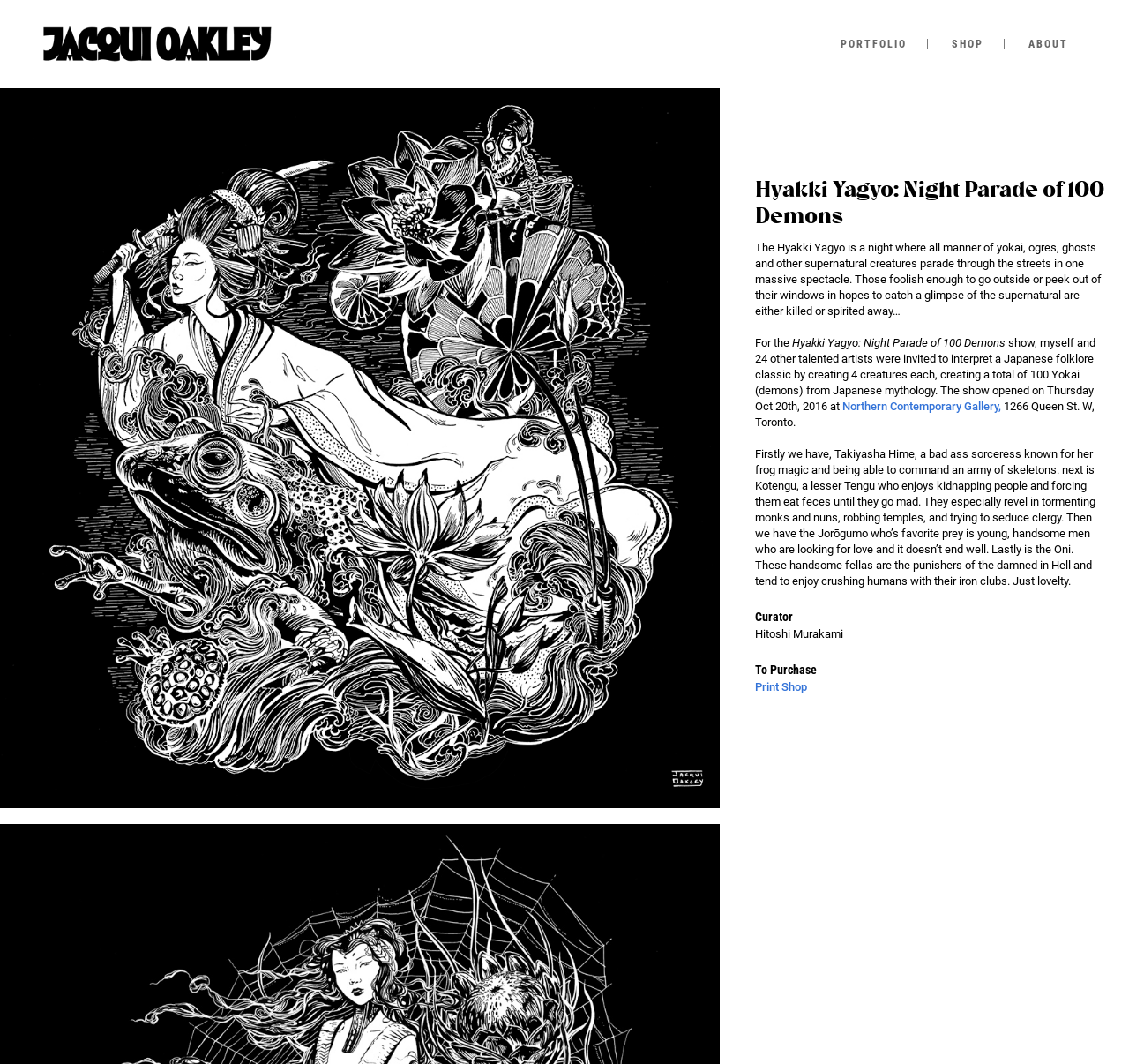Describe the entire webpage, focusing on both content and design.

This webpage is about Yokai Art, specifically the Hyakki Yagyo, a night parade of 100 demons from Japanese mythology. At the top left corner, there are five identical logo images. On the top right corner, there are three navigation links: "PORTFOLIO", "SHOP", and "ABOUT". 

Below the navigation links, there is a prominent link to "Yokai Jorogumo | Jacqui Oakley Art". A heading "Hyakki Yagyo: Night Parade of 100 Demons" is centered on the page, followed by a descriptive paragraph about the Hyakki Yagyo. 

The main content of the page is divided into sections. The first section describes the art show, where 25 artists, including the author, created 4 creatures each to represent 100 Yokai from Japanese mythology. The show was held at the Northern Contemporary Gallery in Toronto. 

The next section describes four Yokai creatures: Takiyasha Hime, Kotengu, Jorōgumo, and Oni, each with their unique characteristics and behaviors. 

Following this, there are three headings: "Curator", "To Purchase", and "ALL WORK © JACQUI OAKLEY UNLESS OTHERWISE NOTED." The "Curator" section mentions Hitoshi Murakami, and the "To Purchase" section has a link to the "Print Shop". 

At the bottom of the page, there are social media links and an email address. Finally, there is a credit note stating that the logo was designed by Simon Walker.